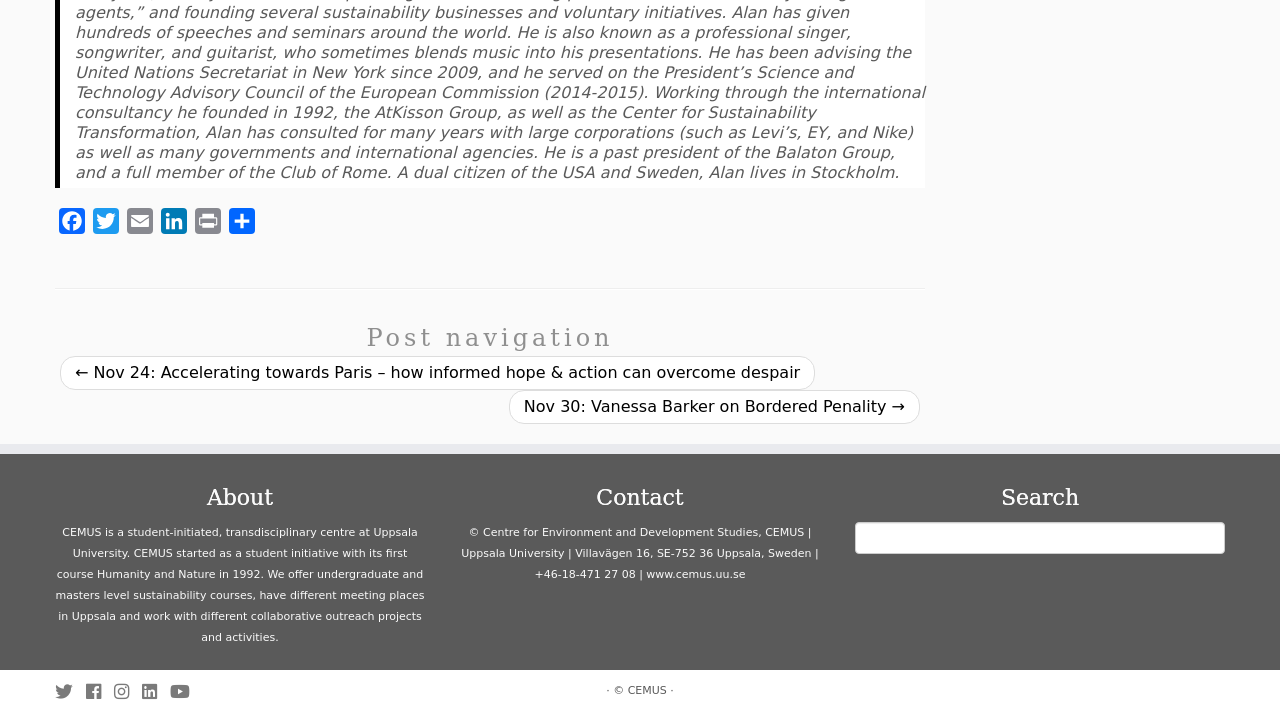Highlight the bounding box coordinates of the element that should be clicked to carry out the following instruction: "Go to the next post". The coordinates must be given as four float numbers ranging from 0 to 1, i.e., [left, top, right, bottom].

[0.059, 0.503, 0.625, 0.529]